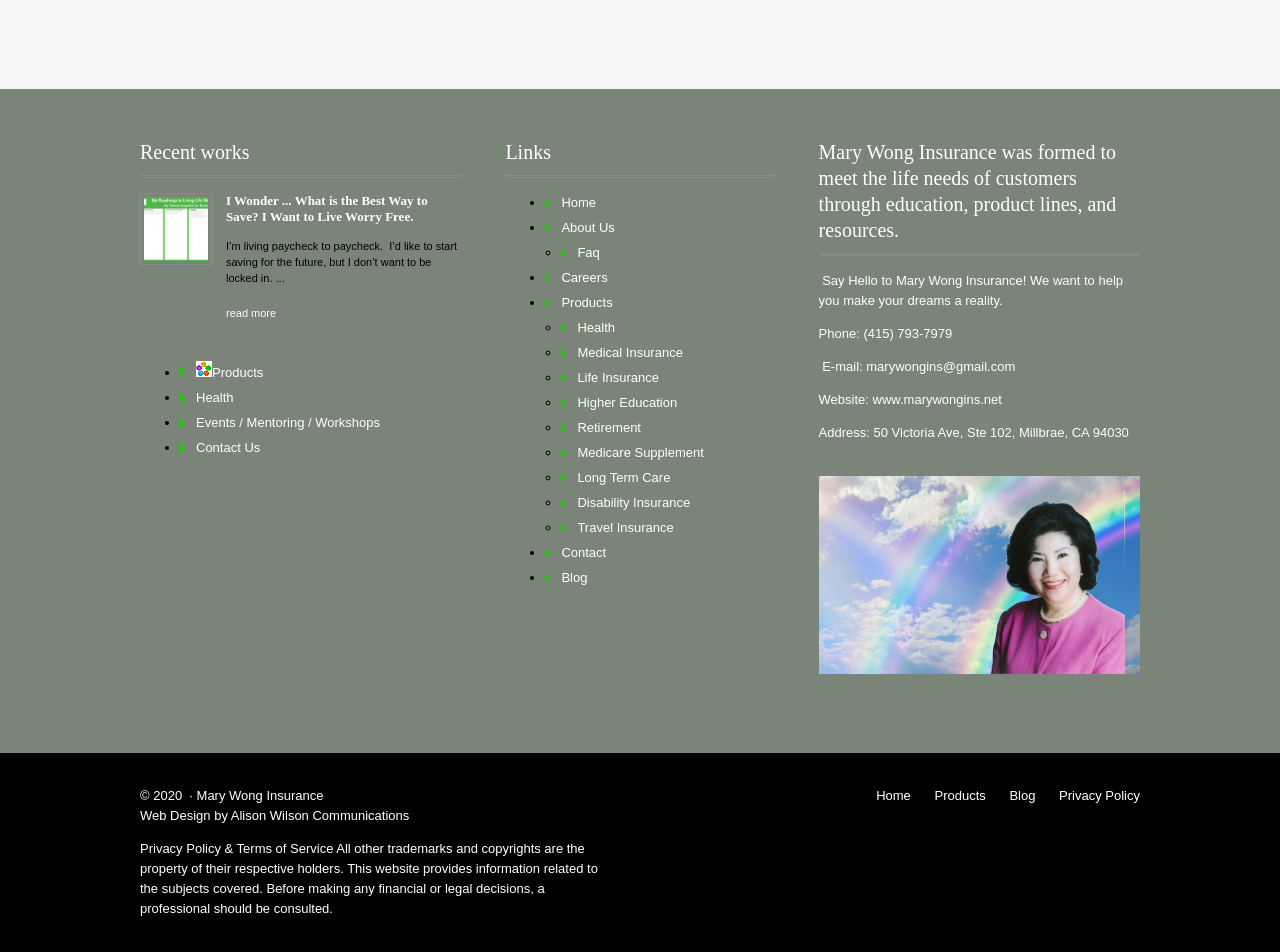What is the name of the insurance company?
Answer briefly with a single word or phrase based on the image.

Mary Wong Insurance